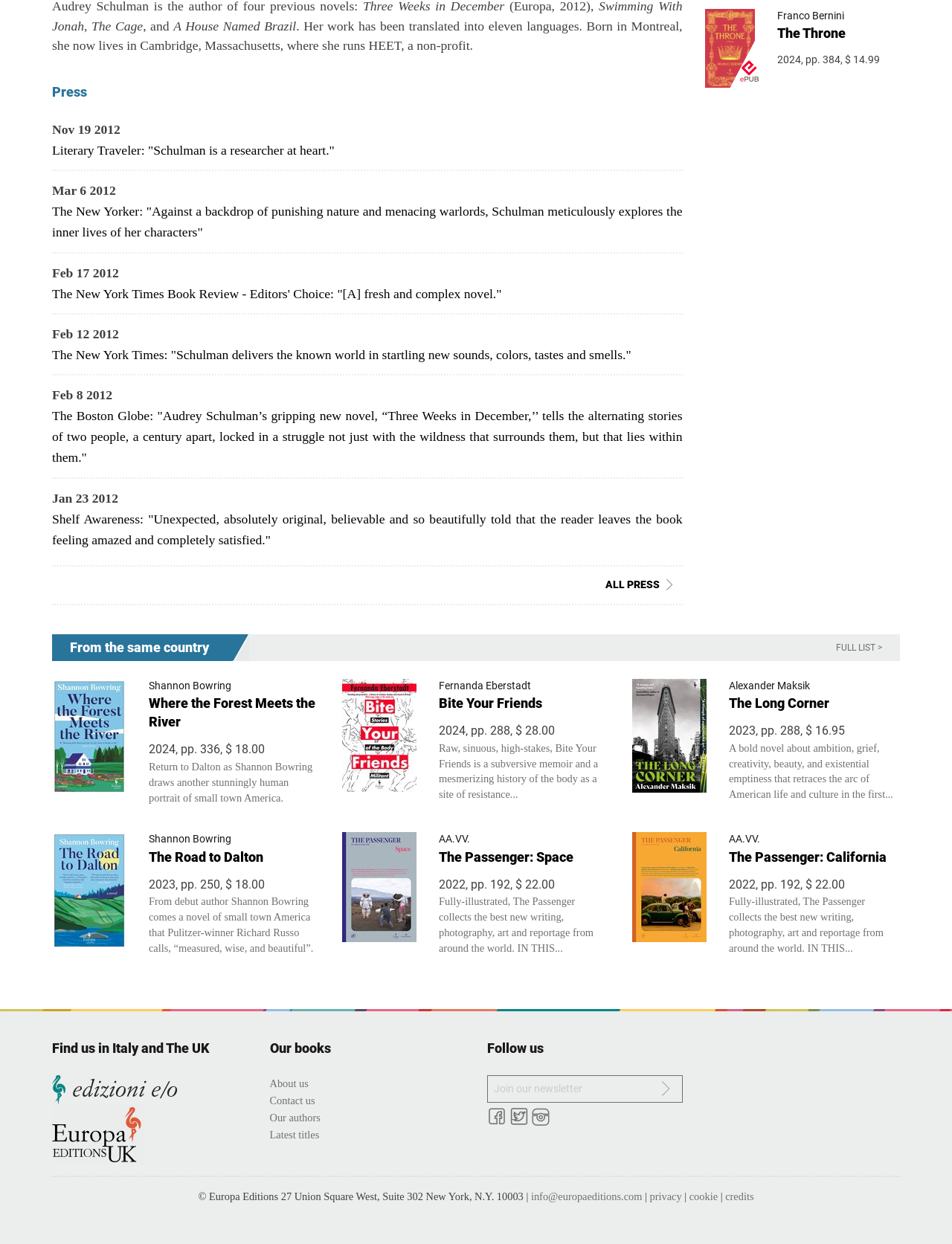Respond to the question with just a single word or phrase: 
What is the title of the book with the author 'Shannon Bowring' and the publication year '2024'?

Where the Forest Meets the River